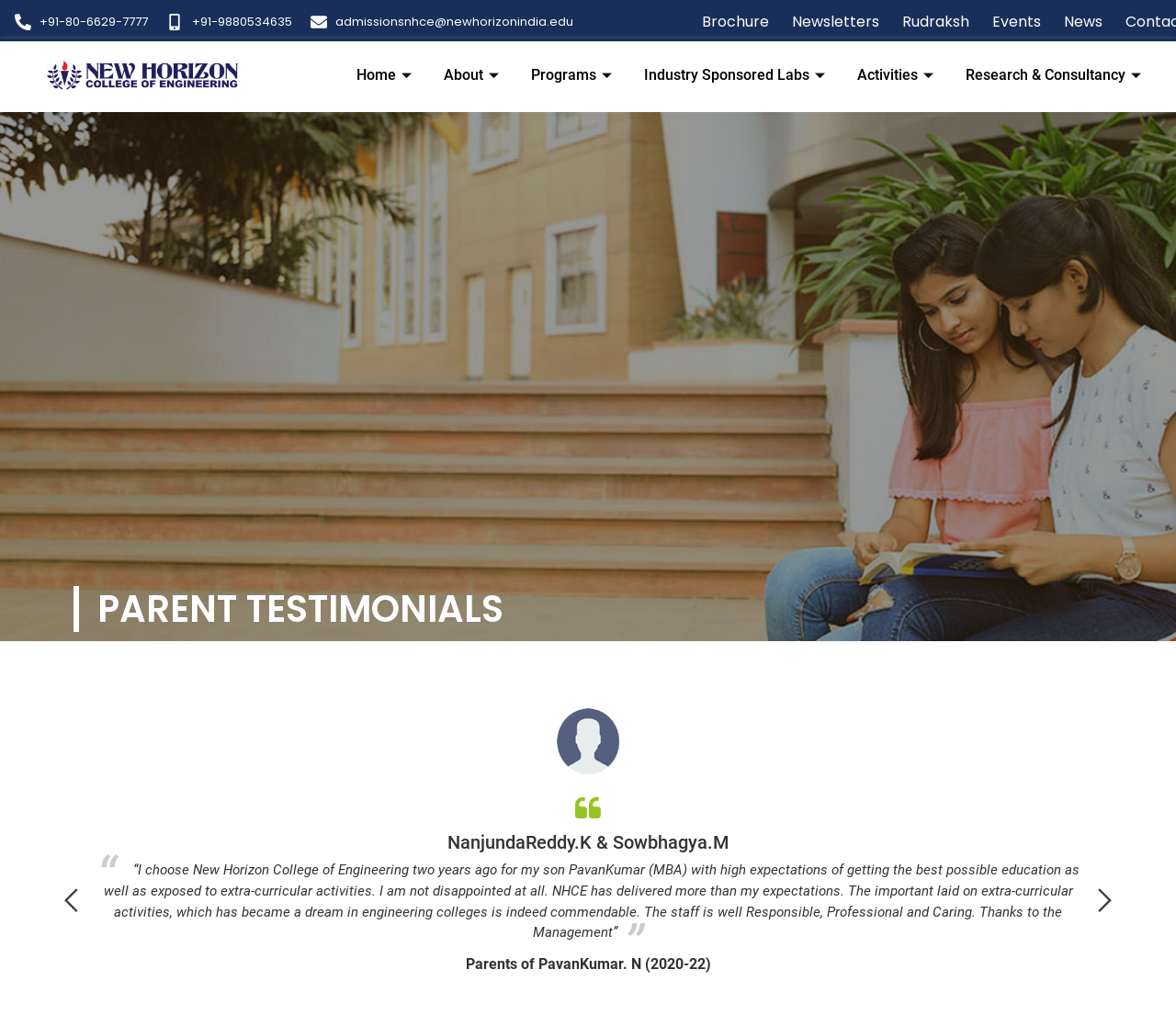Identify the bounding box coordinates of the area you need to click to perform the following instruction: "View the latest month's posts".

None